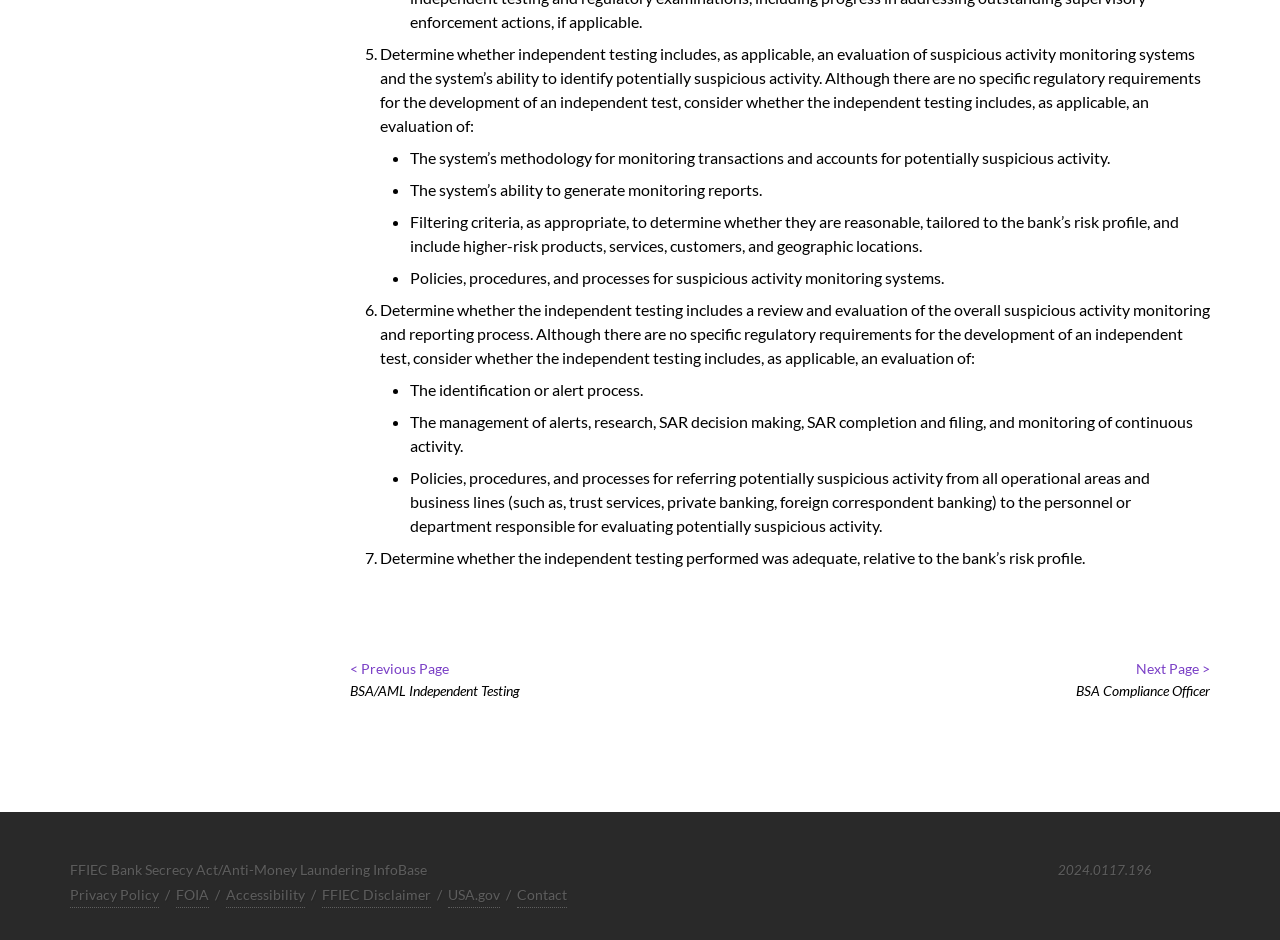Please identify the bounding box coordinates of the clickable area that will fulfill the following instruction: "Enter your name in the 'Name *' field". The coordinates should be in the format of four float numbers between 0 and 1, i.e., [left, top, right, bottom].

None